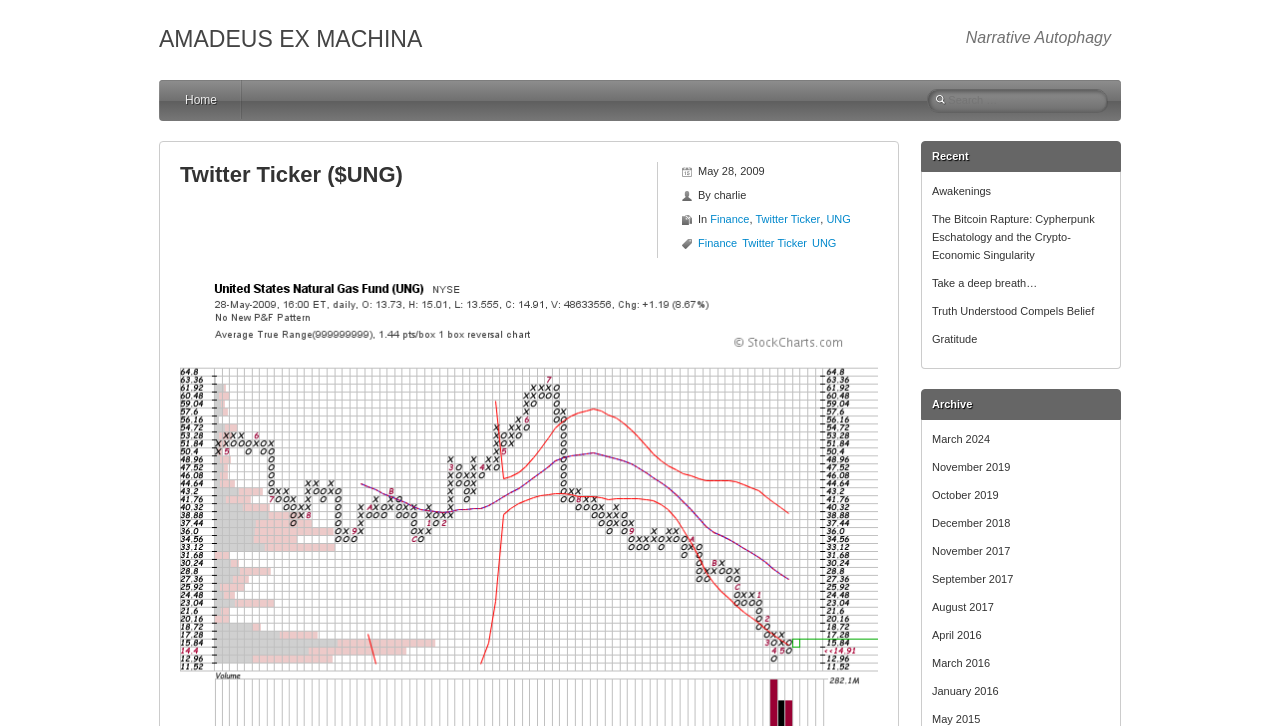What is the name of the author of the first post?
Refer to the image and answer the question using a single word or phrase.

charlie